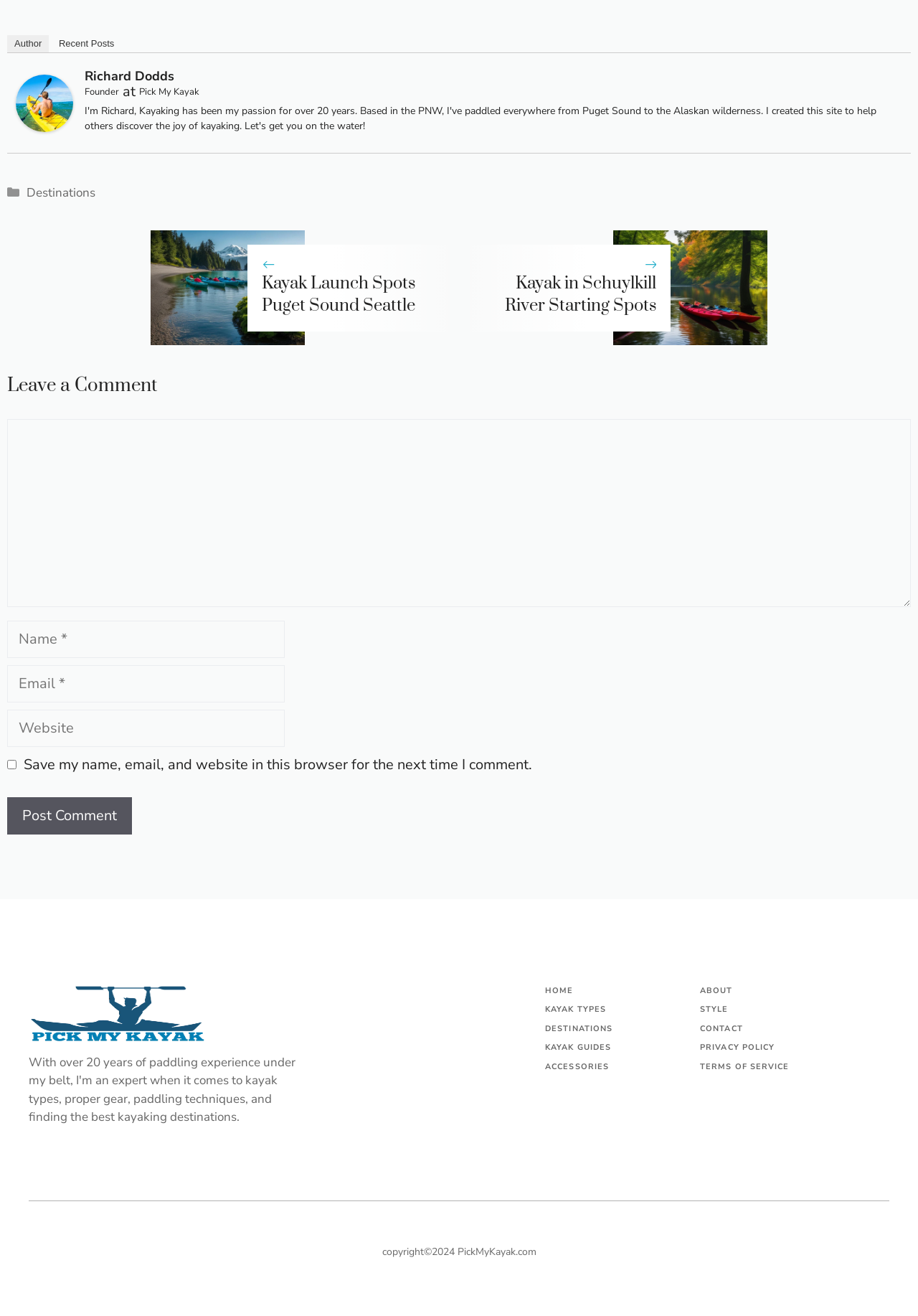What is the year of copyright mentioned at the bottom?
Using the image as a reference, answer the question in detail.

I looked at the static text at the bottom of the page and found the year of copyright mentioned as 2024.